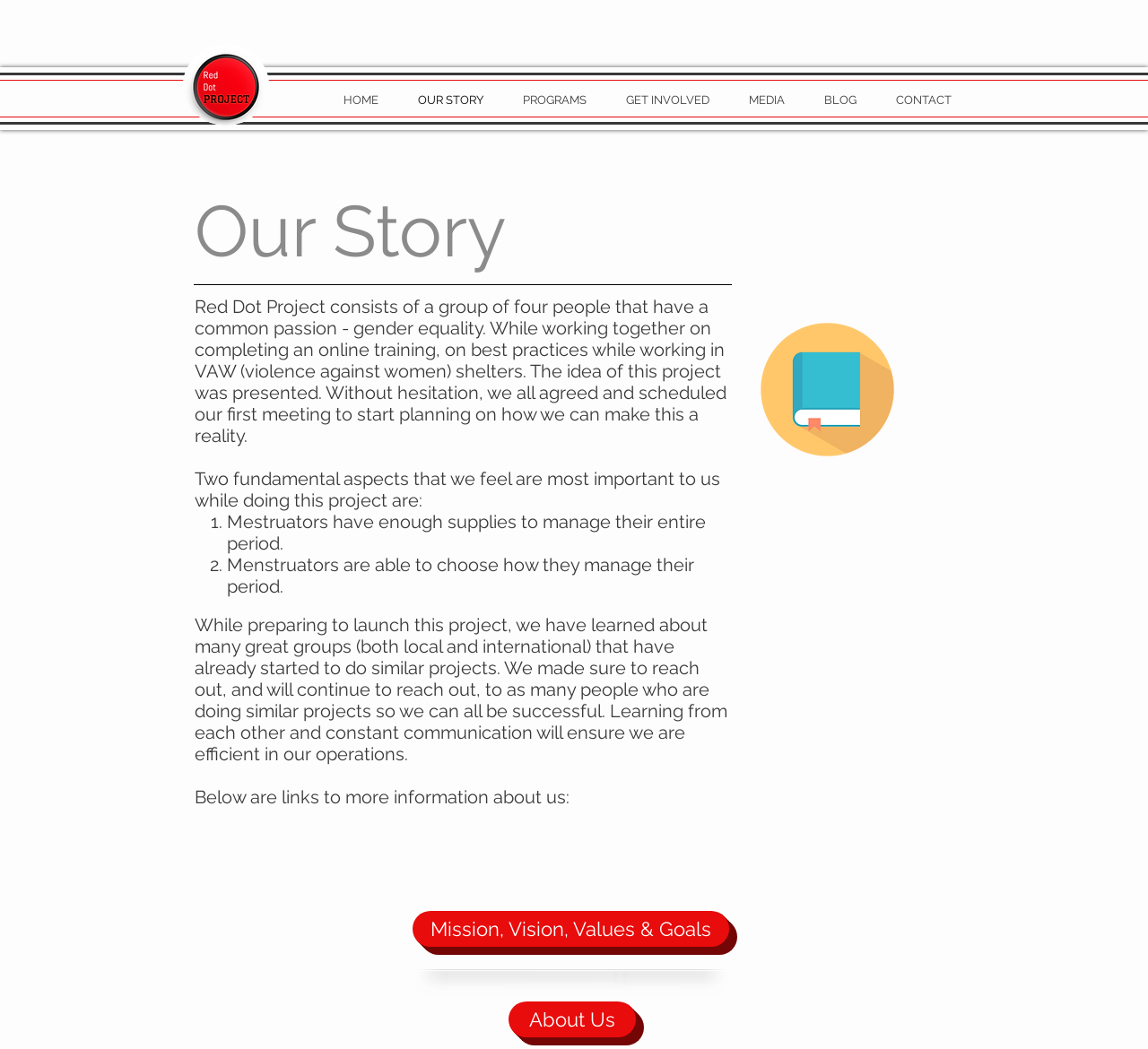Please mark the clickable region by giving the bounding box coordinates needed to complete this instruction: "Read about the Red Dot Project's mission".

[0.359, 0.868, 0.635, 0.903]